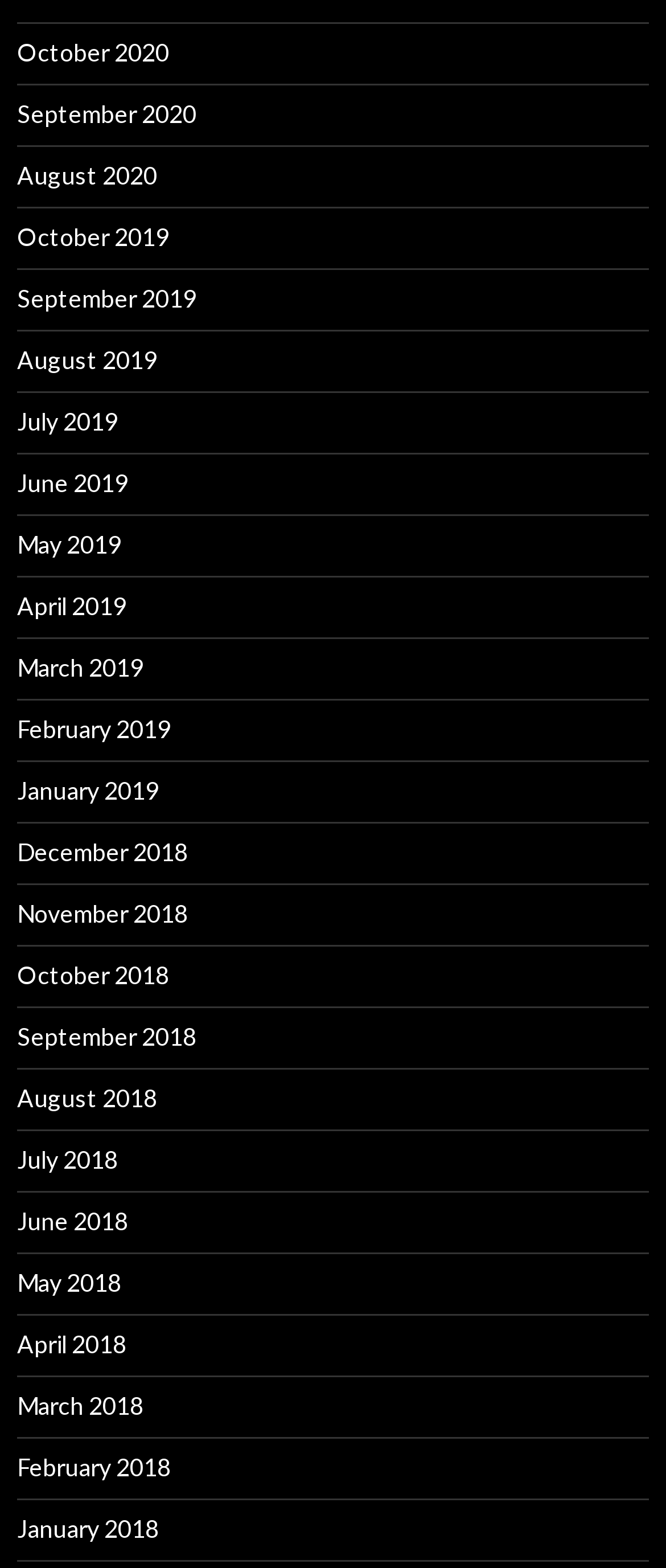Specify the bounding box coordinates of the region I need to click to perform the following instruction: "Check it Out". The coordinates must be four float numbers in the range of 0 to 1, i.e., [left, top, right, bottom].

None